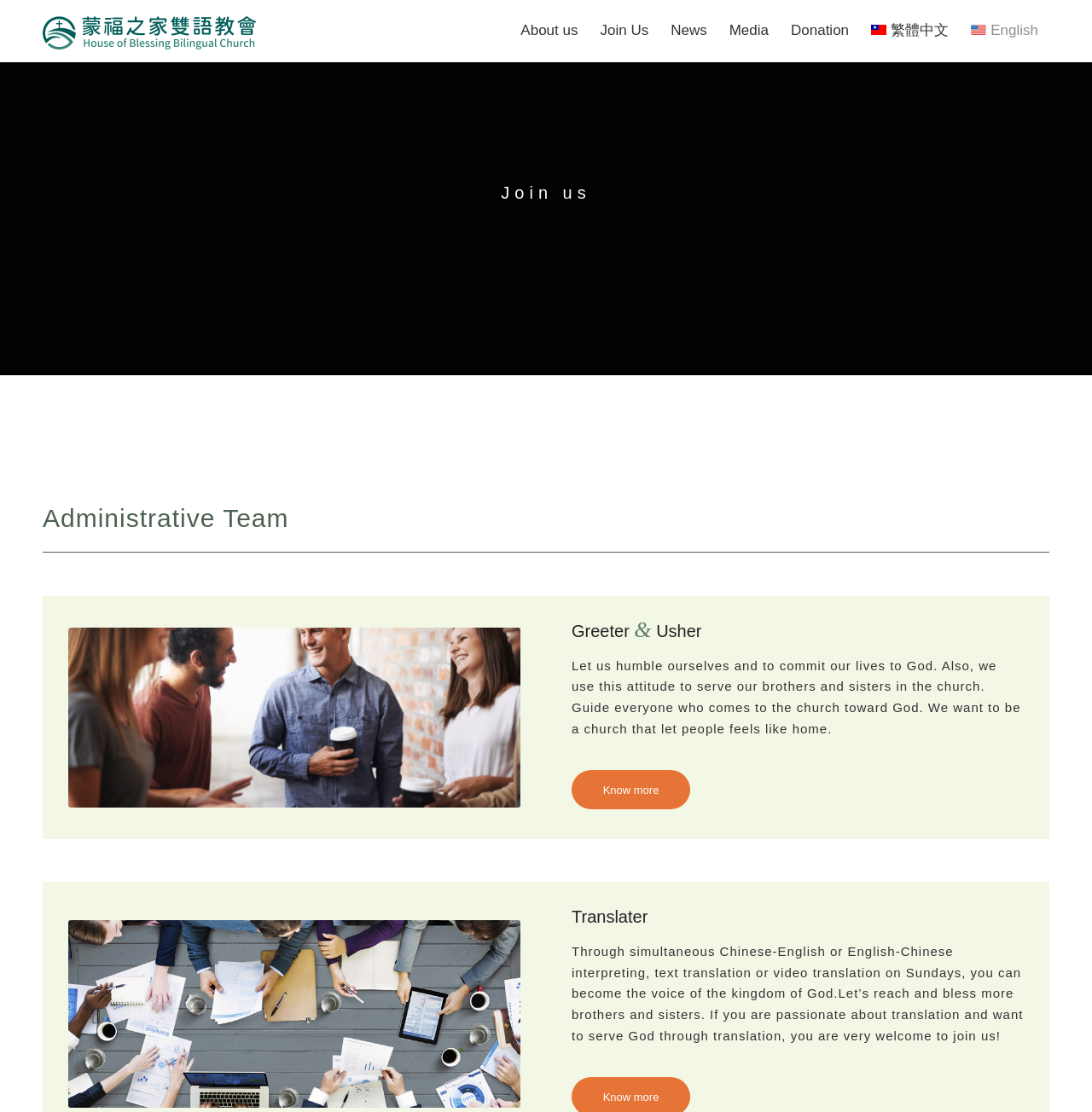Locate the bounding box coordinates of the area where you should click to accomplish the instruction: "Click the 'Join Us' link".

[0.539, 0.0, 0.604, 0.056]